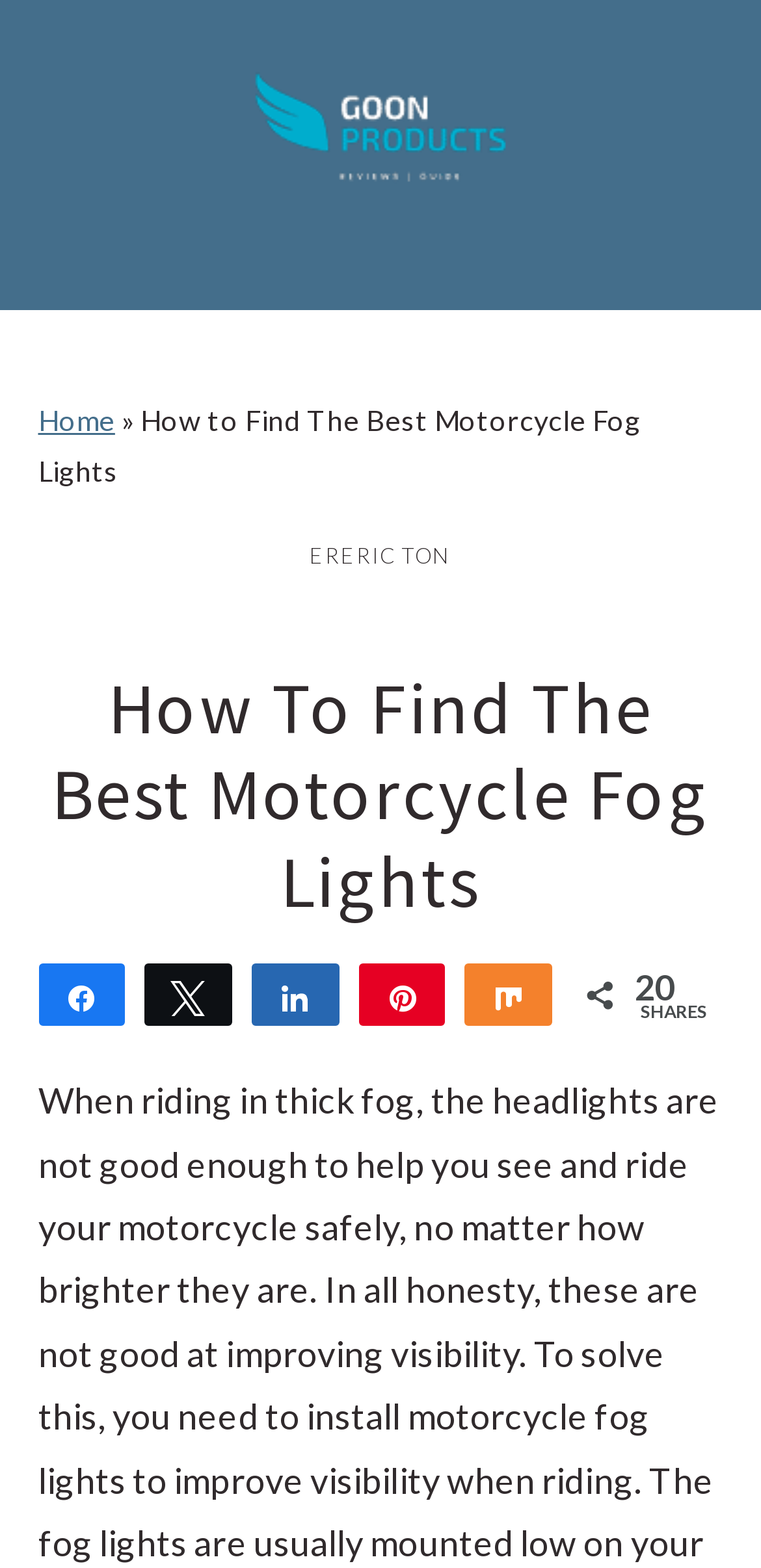What is the category of the article?
Using the details shown in the screenshot, provide a comprehensive answer to the question.

The category of the article is related to 'Motorcycle Fog Lights', as indicated by the static text element with the text 'How to Find The Best Motorcycle Fog Lights' and the bounding box coordinates [0.05, 0.258, 0.843, 0.311].